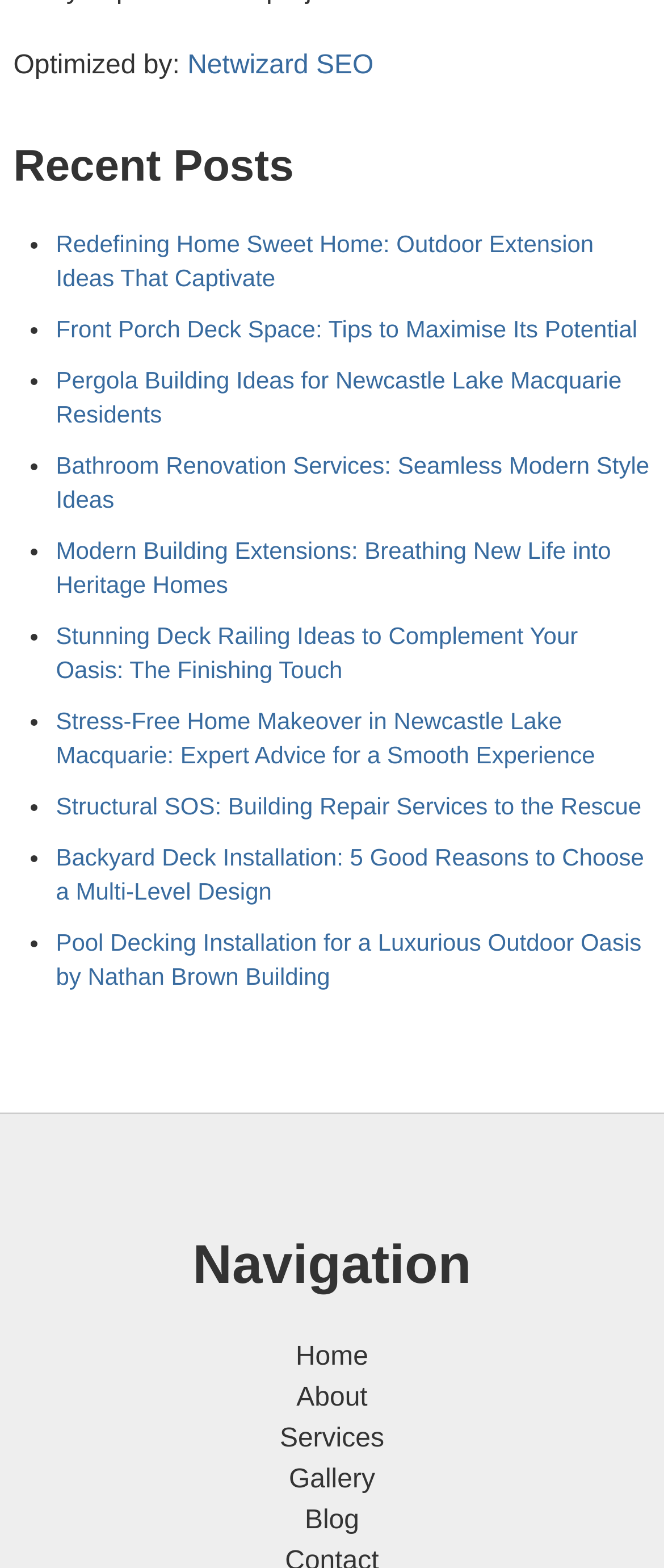Find the bounding box coordinates of the area that needs to be clicked in order to achieve the following instruction: "Learn about 'Bathroom Renovation Services: Seamless Modern Style Ideas'". The coordinates should be specified as four float numbers between 0 and 1, i.e., [left, top, right, bottom].

[0.084, 0.288, 0.978, 0.327]